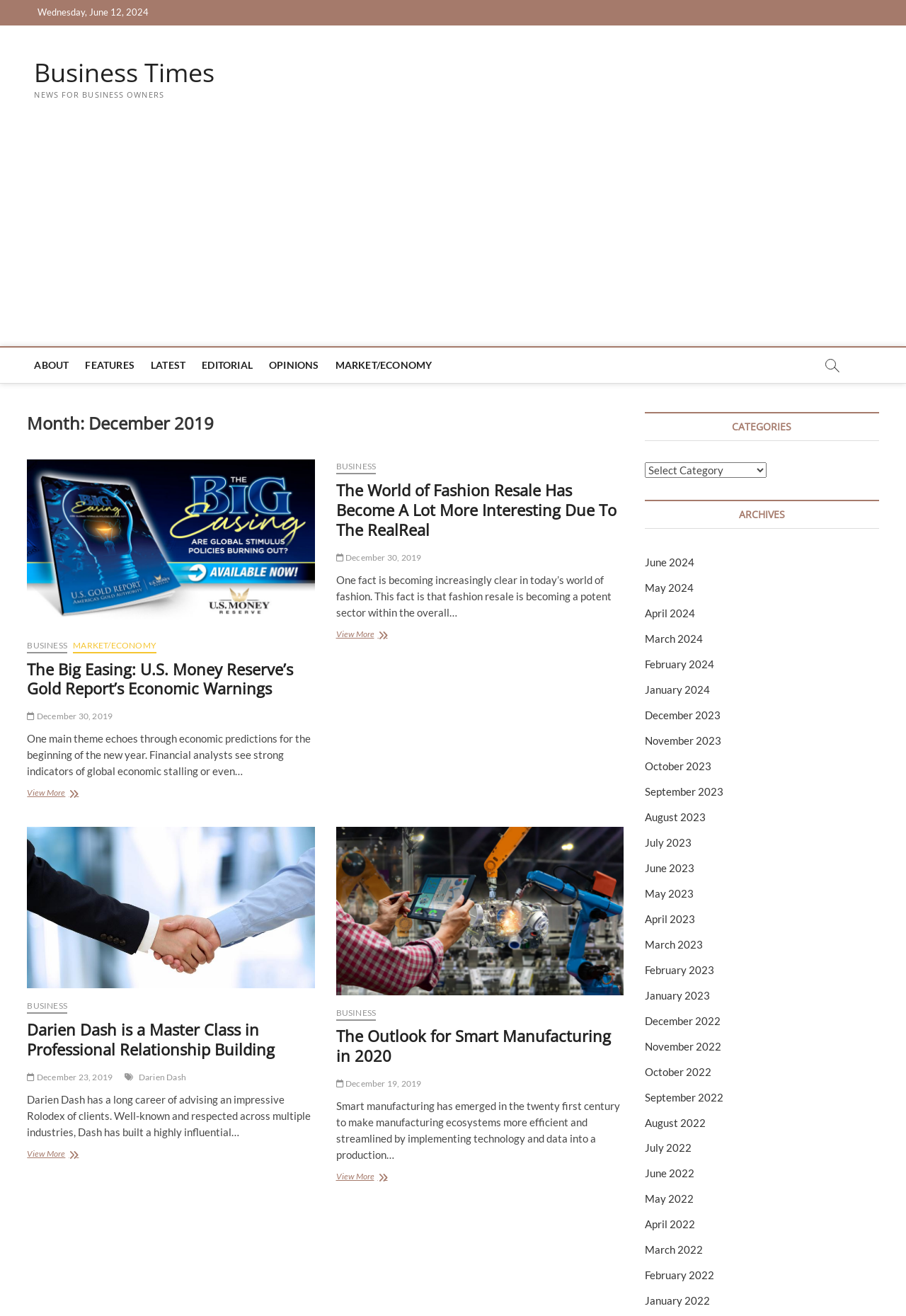Pinpoint the bounding box coordinates of the area that should be clicked to complete the following instruction: "learn about rohani ilaj". The coordinates must be given as four float numbers between 0 and 1, i.e., [left, top, right, bottom].

None